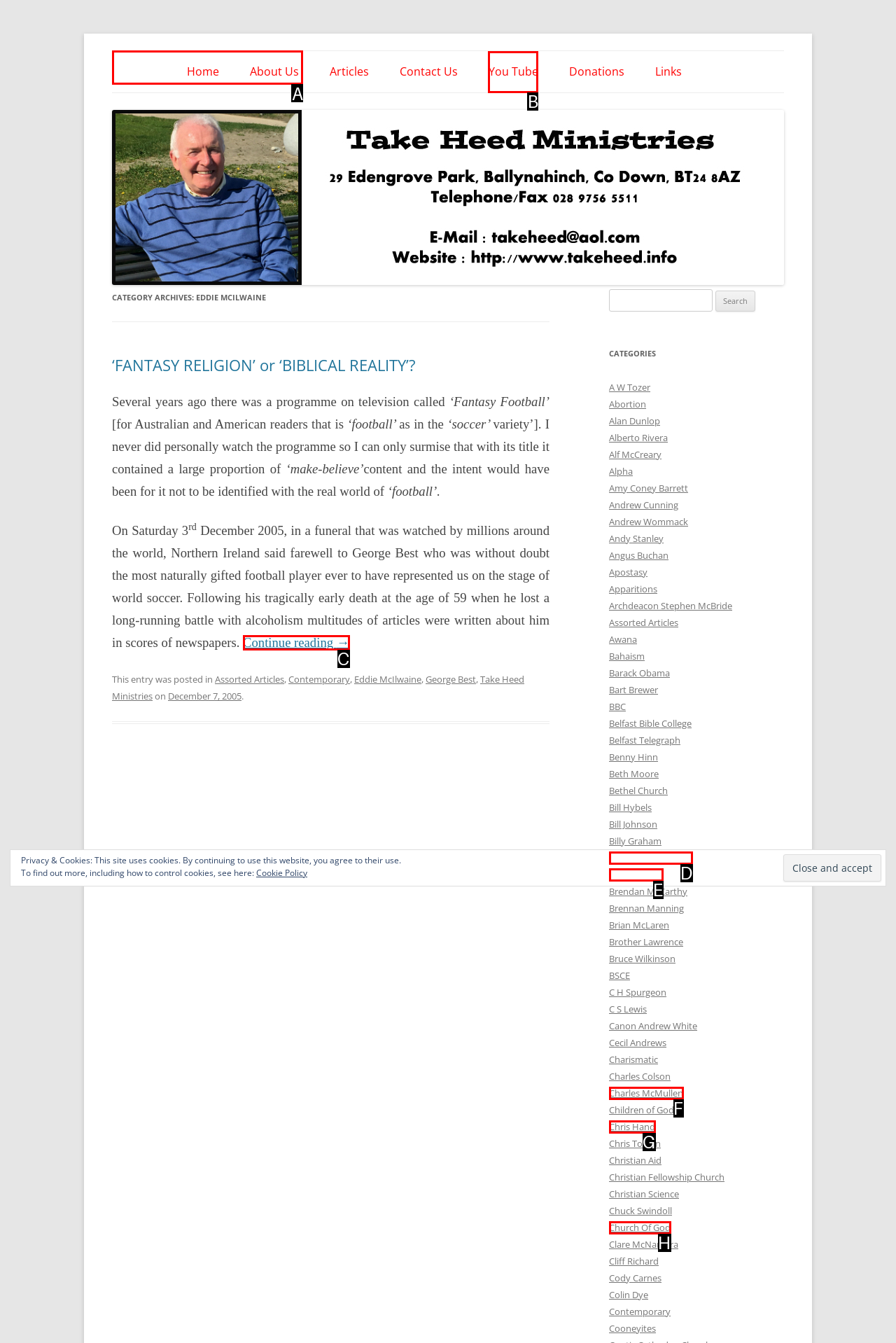Determine the correct UI element to click for this instruction: View the 'Take Heed Ministries' link. Respond with the letter of the chosen element.

A